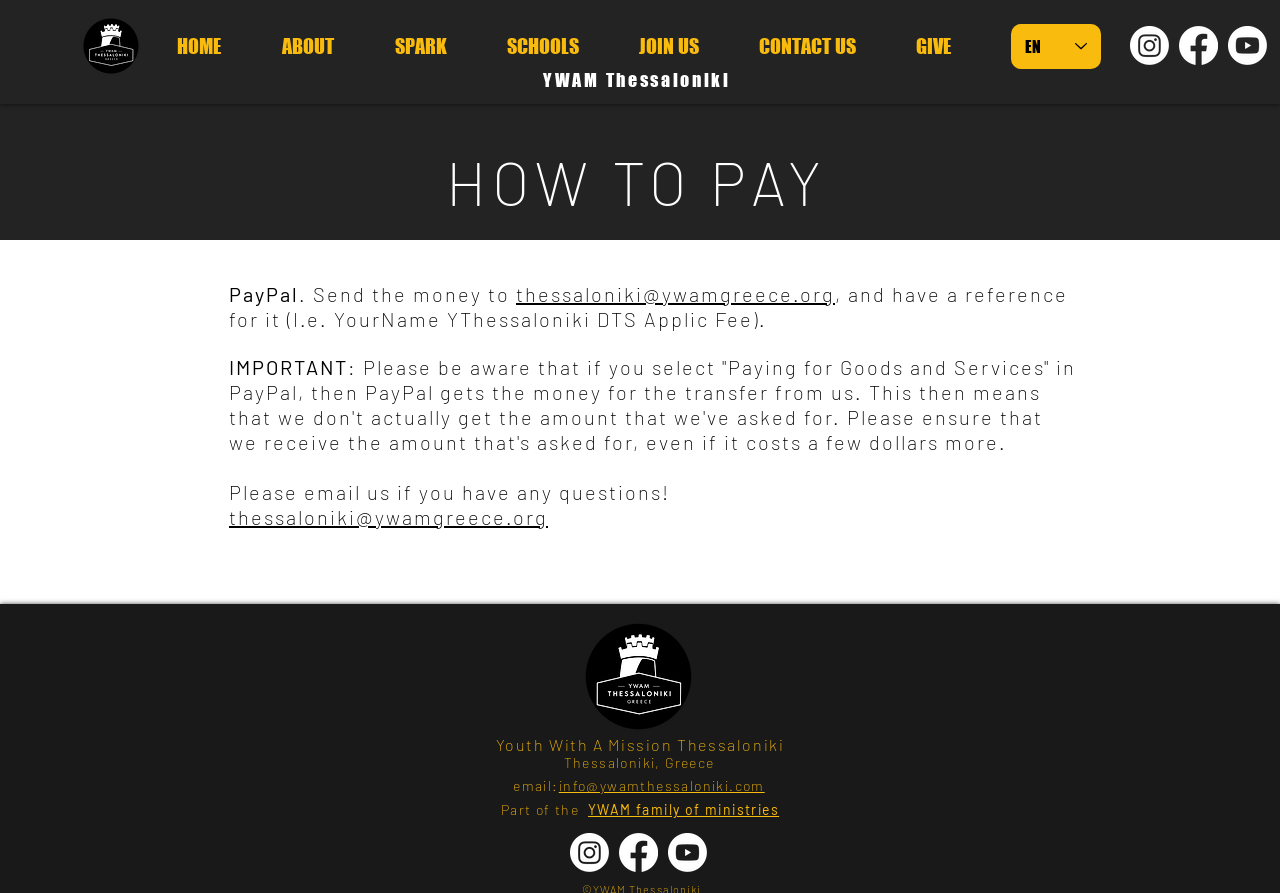Specify the bounding box coordinates of the area to click in order to follow the given instruction: "Click the HOME link."

[0.127, 0.035, 0.209, 0.068]